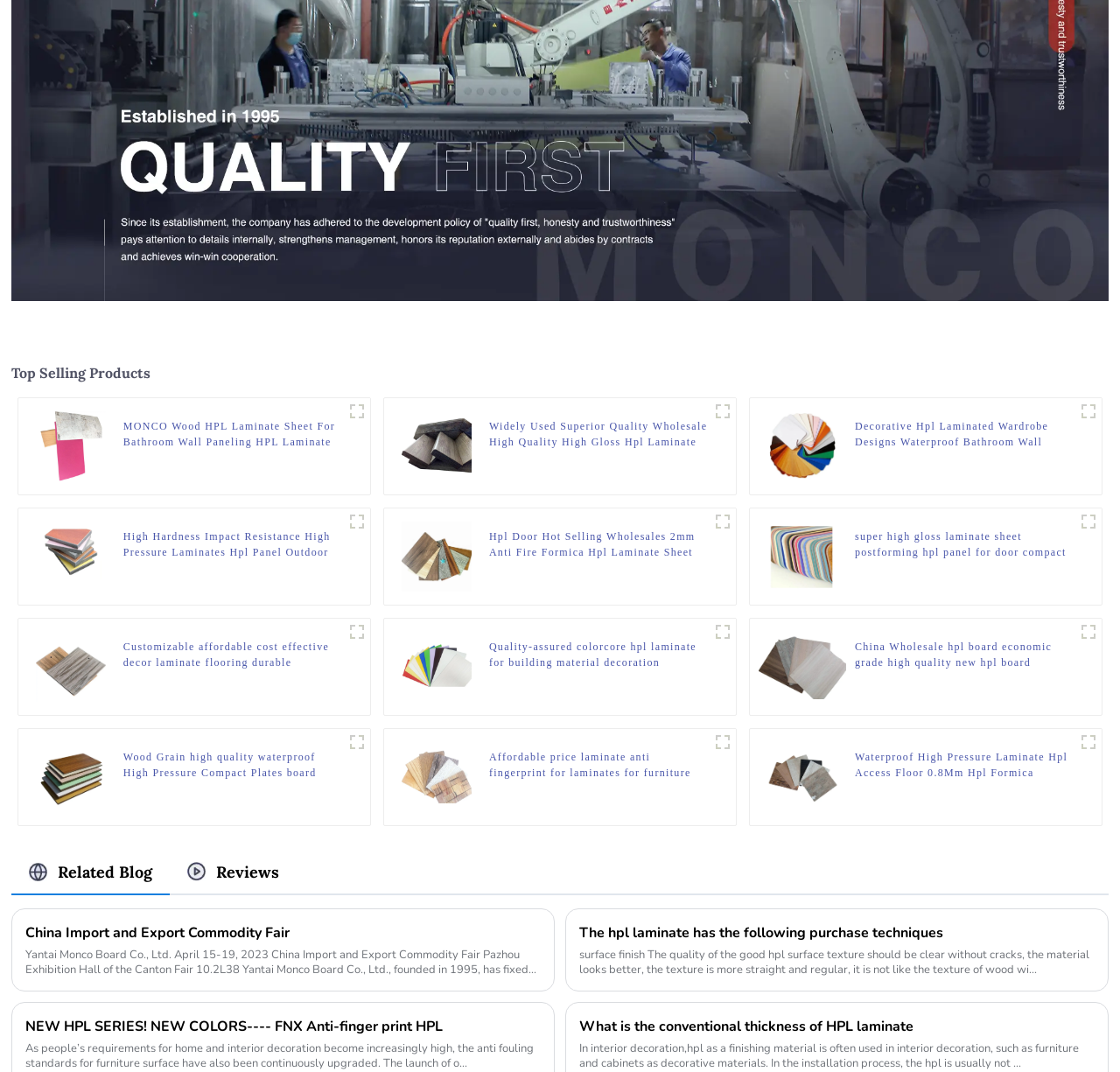How many product images are displayed on the webpage?
Answer the question with detailed information derived from the image.

There are 15 figure elements on the webpage, each containing a product image and its corresponding details, which indicates that there are 15 product images displayed on the webpage.